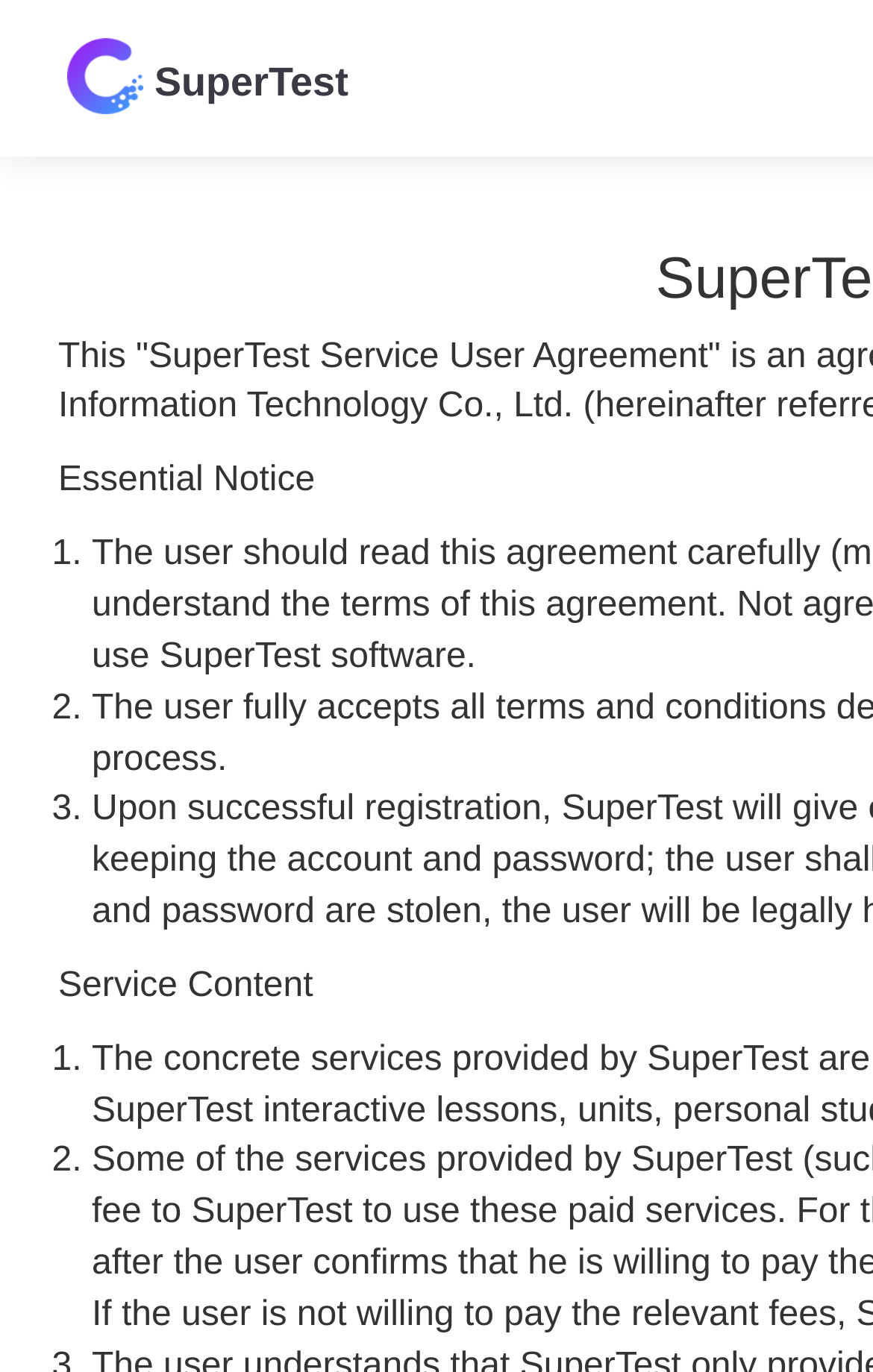Find the bounding box coordinates for the element described here: "SuperTest".

[0.038, 0.016, 0.438, 0.098]